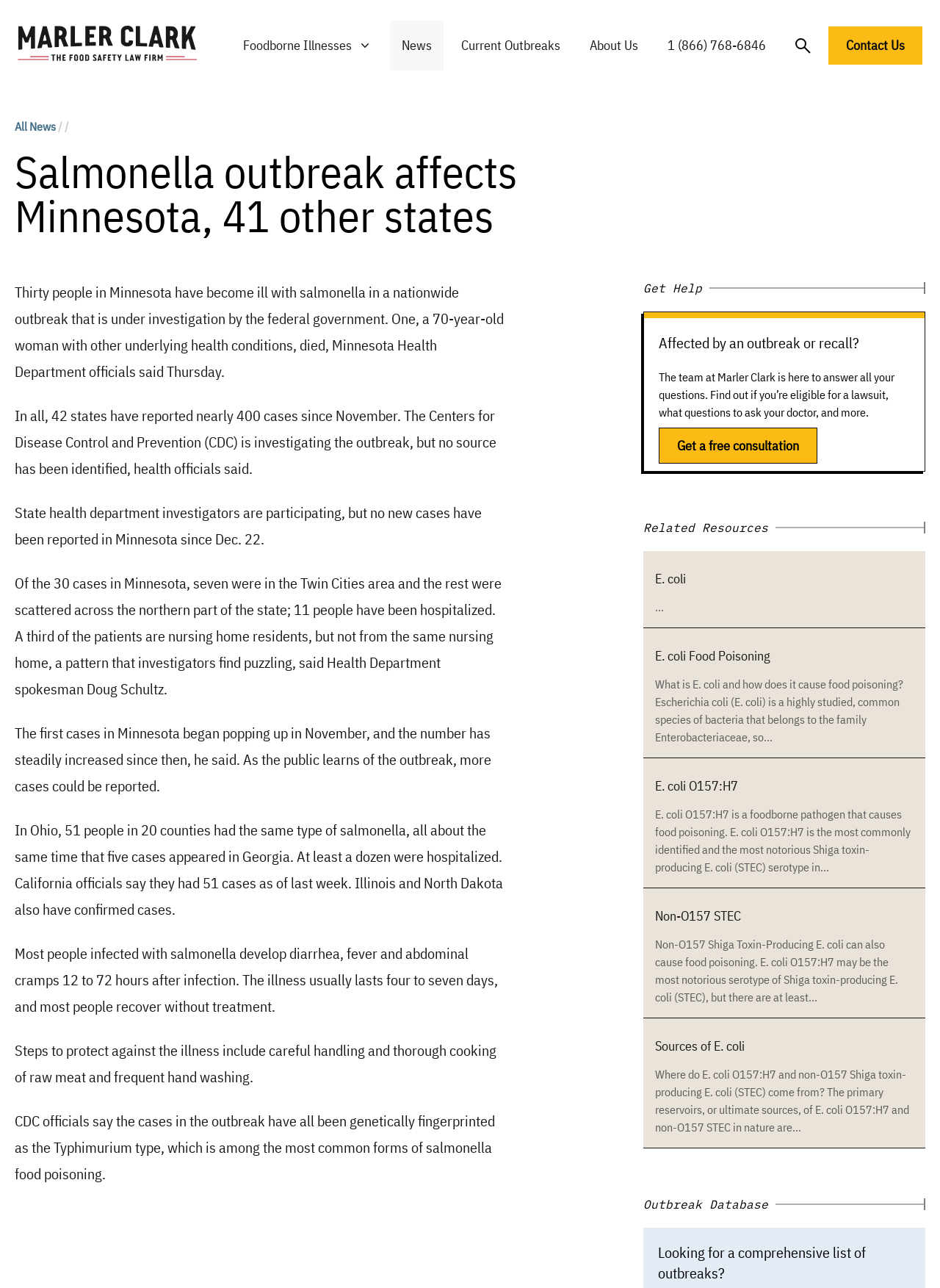Answer the question using only a single word or phrase: 
What are the symptoms of salmonella infection?

Diarrhea, fever, and abdominal cramps